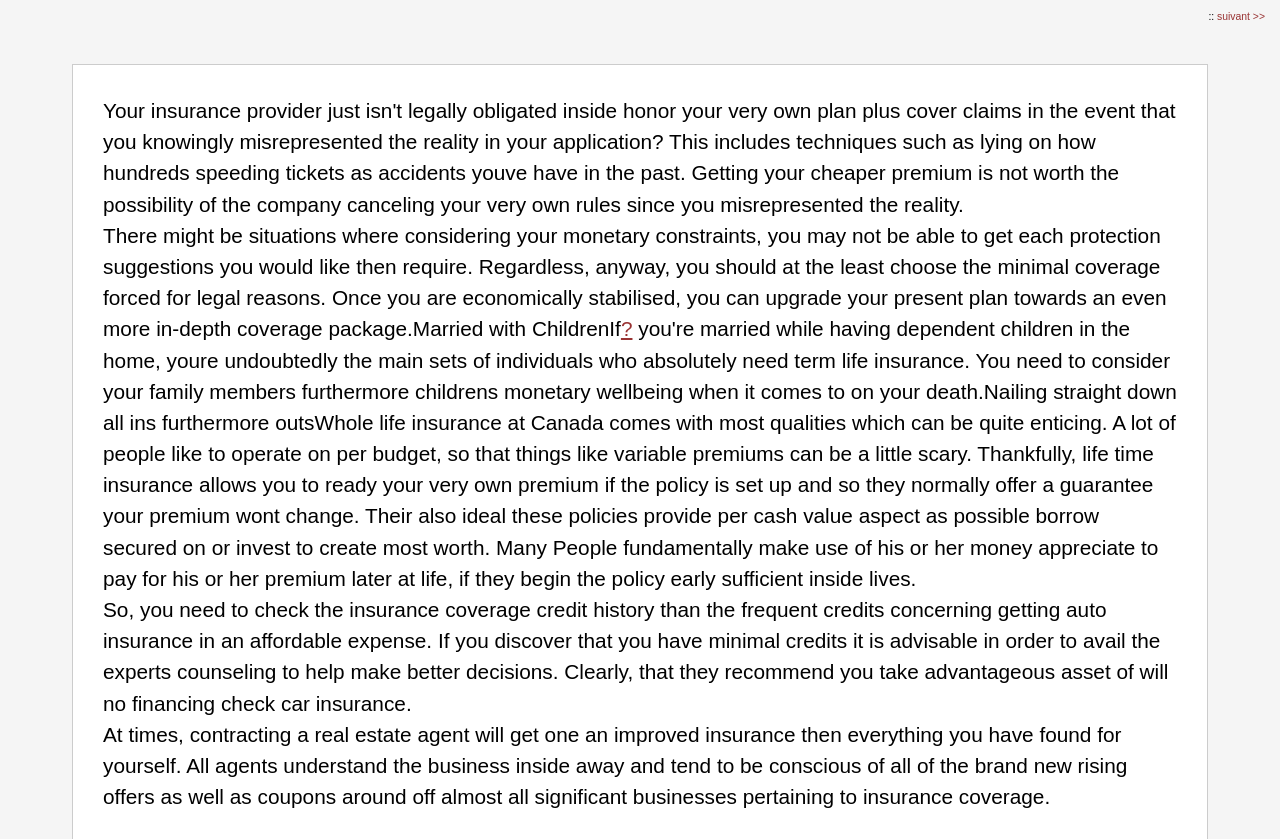Provide a single word or phrase to answer the given question: 
What is the minimum coverage required?

Minimal coverage for legal reasons